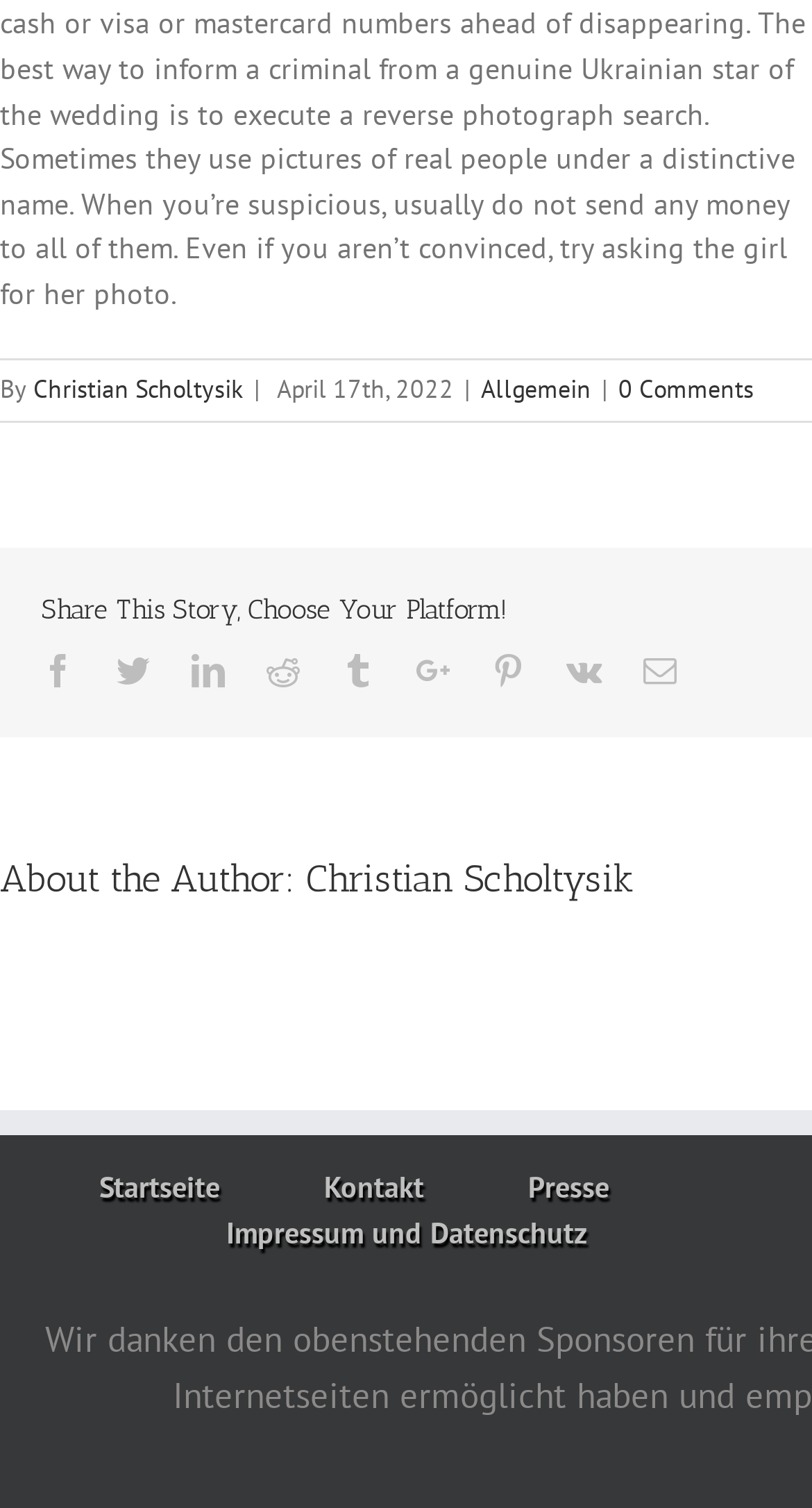Please identify the bounding box coordinates of the clickable area that will allow you to execute the instruction: "Read the article published on December 18, 2015".

None